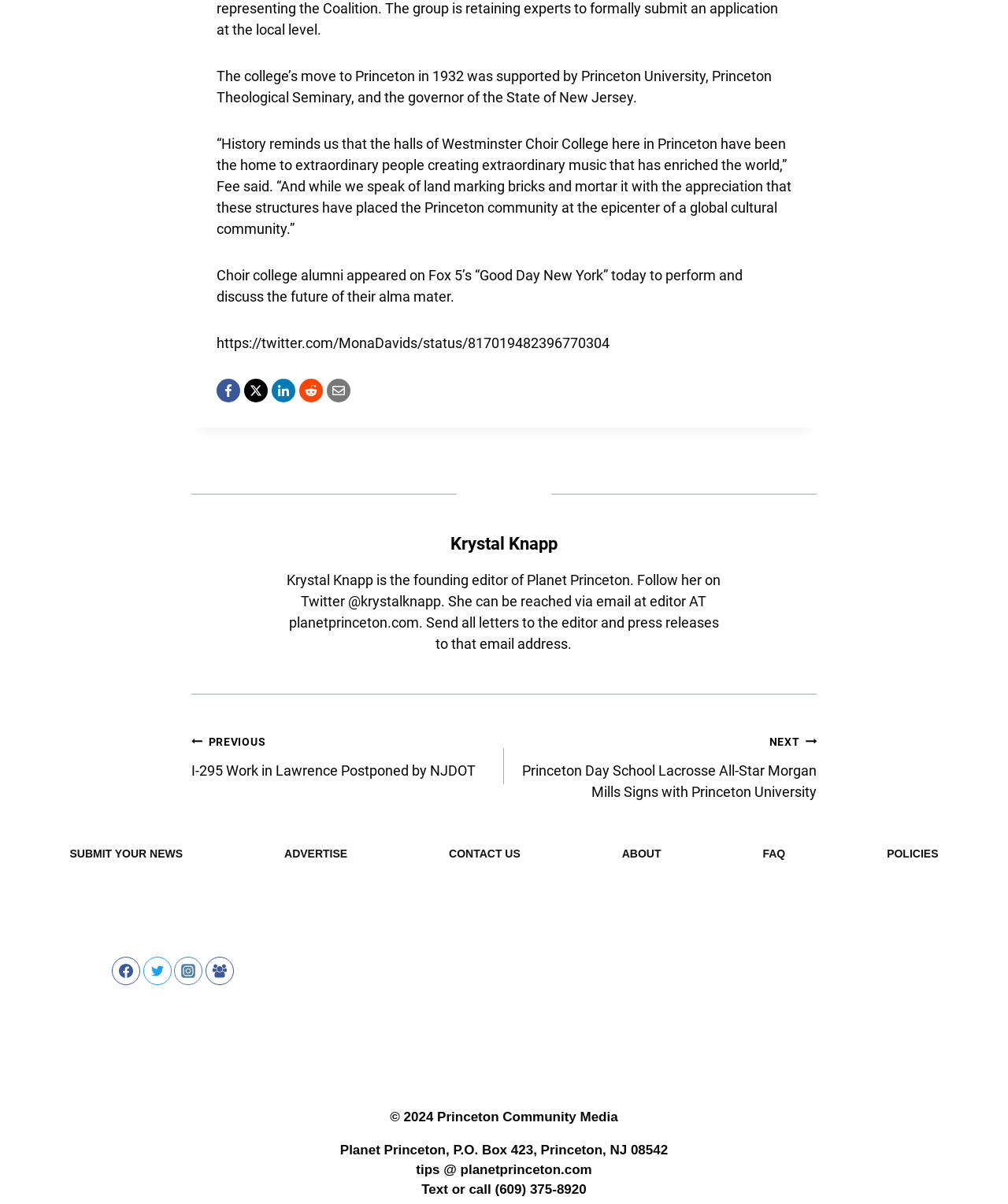Determine the bounding box coordinates of the section to be clicked to follow the instruction: "View previous post". The coordinates should be given as four float numbers between 0 and 1, formatted as [left, top, right, bottom].

[0.19, 0.606, 0.5, 0.649]